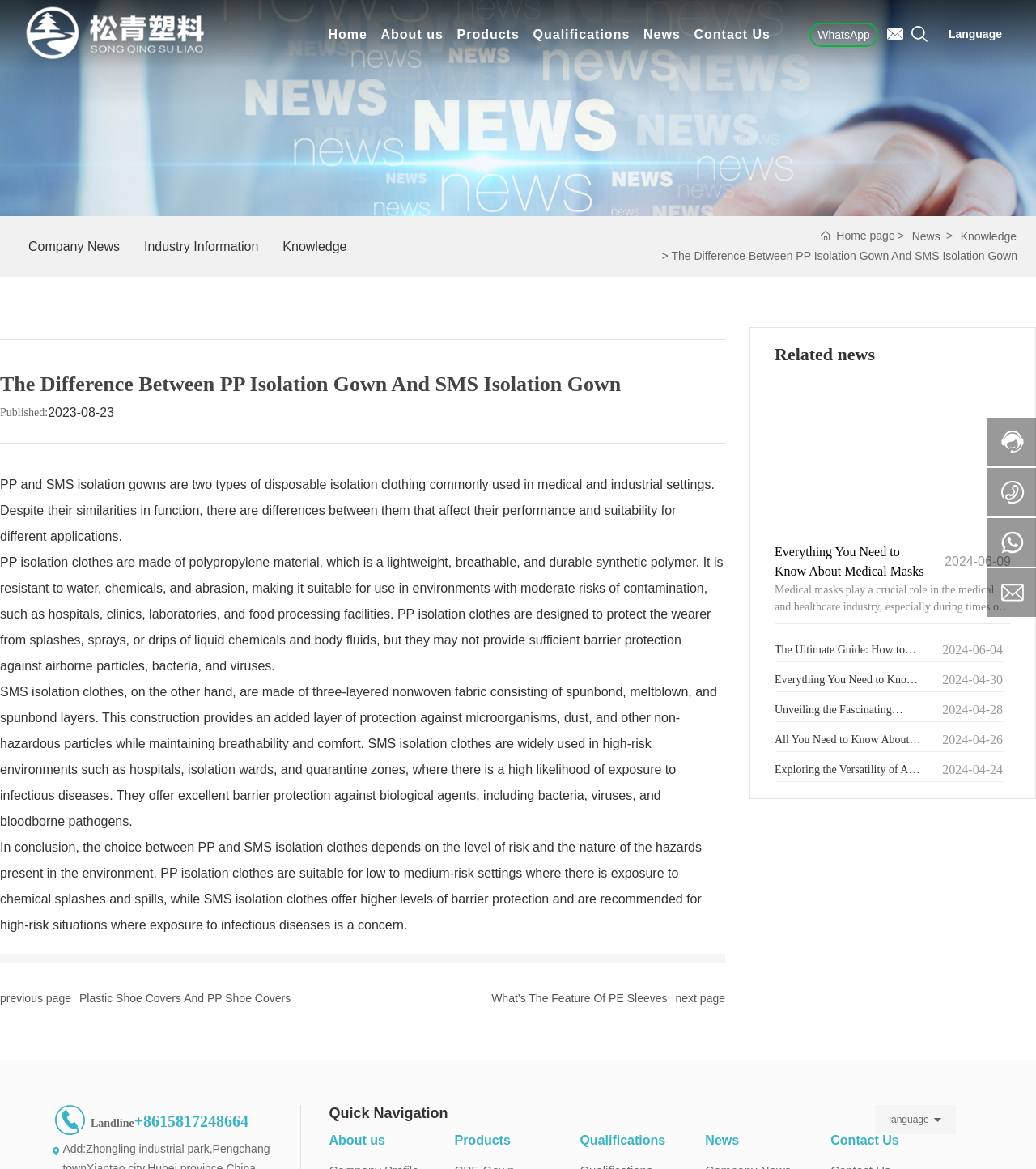How can I contact this company?
Offer a detailed and exhaustive answer to the question.

I found that I can contact this company through a contact form or WhatsApp by looking at the 'Contact Us' section, which has a link to a contact form and a WhatsApp link.